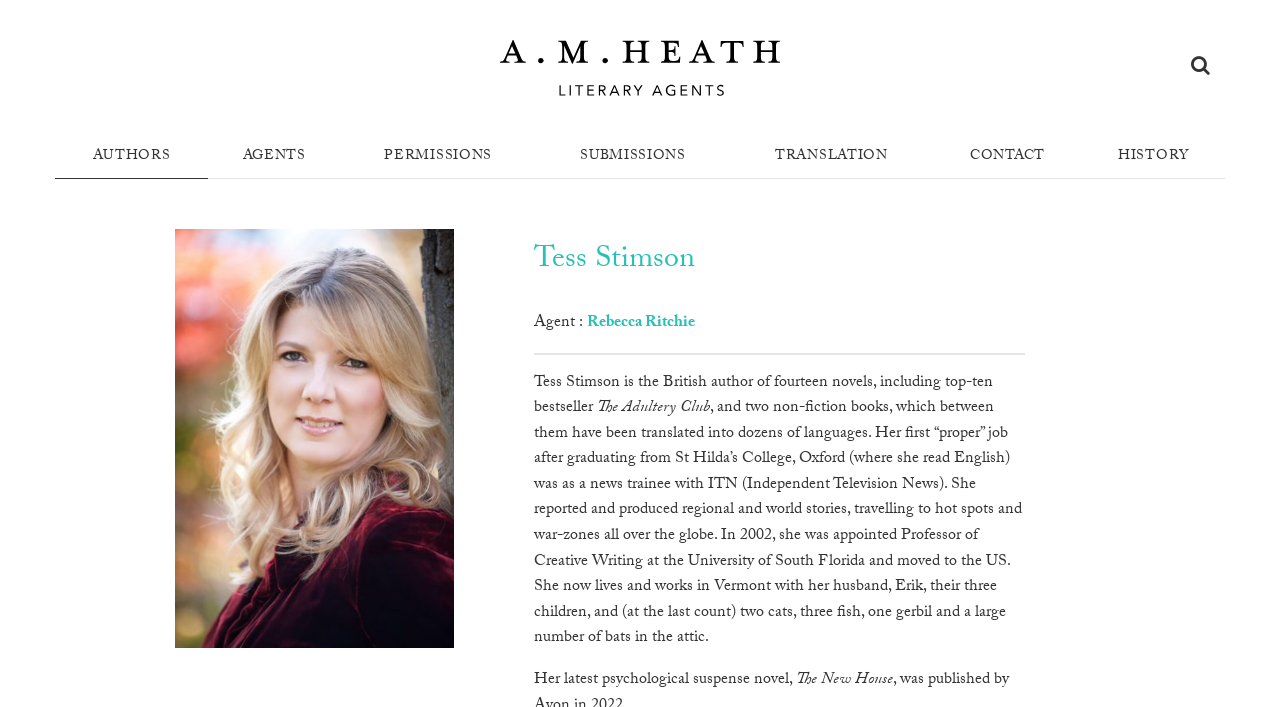Elaborate on the webpage's design and content in a detailed caption.

The webpage is about Tess Stimson, a British author, and her profile on AM Heath Literary Agents. At the top, there is a search bar located on the right side, accompanied by a button with a magnifying glass icon. Below the search bar, there are seven navigation links: AUTHORS, AGENTS, PERMISSIONS, SUBMISSIONS, TRANSLATION, CONTACT, and HISTORY, arranged horizontally across the page.

On the left side, there is a small image of Tess Stimson, and below it, a larger image of her. Next to the smaller image, there is a heading with her name, followed by a paragraph of text that describes her as an author of fourteen novels, including a top-ten bestseller. The text also mentions her non-fiction books and their translations.

Below this paragraph, there is a line of text that mentions her job as a news trainee with ITN and her later appointment as a Professor of Creative Writing at the University of South Florida. The text continues to describe her personal life, including her family and pets.

Further down, there is a mention of her latest psychological suspense novel, "The New House". Throughout the page, there are no other images besides the two images of Tess Stimson.